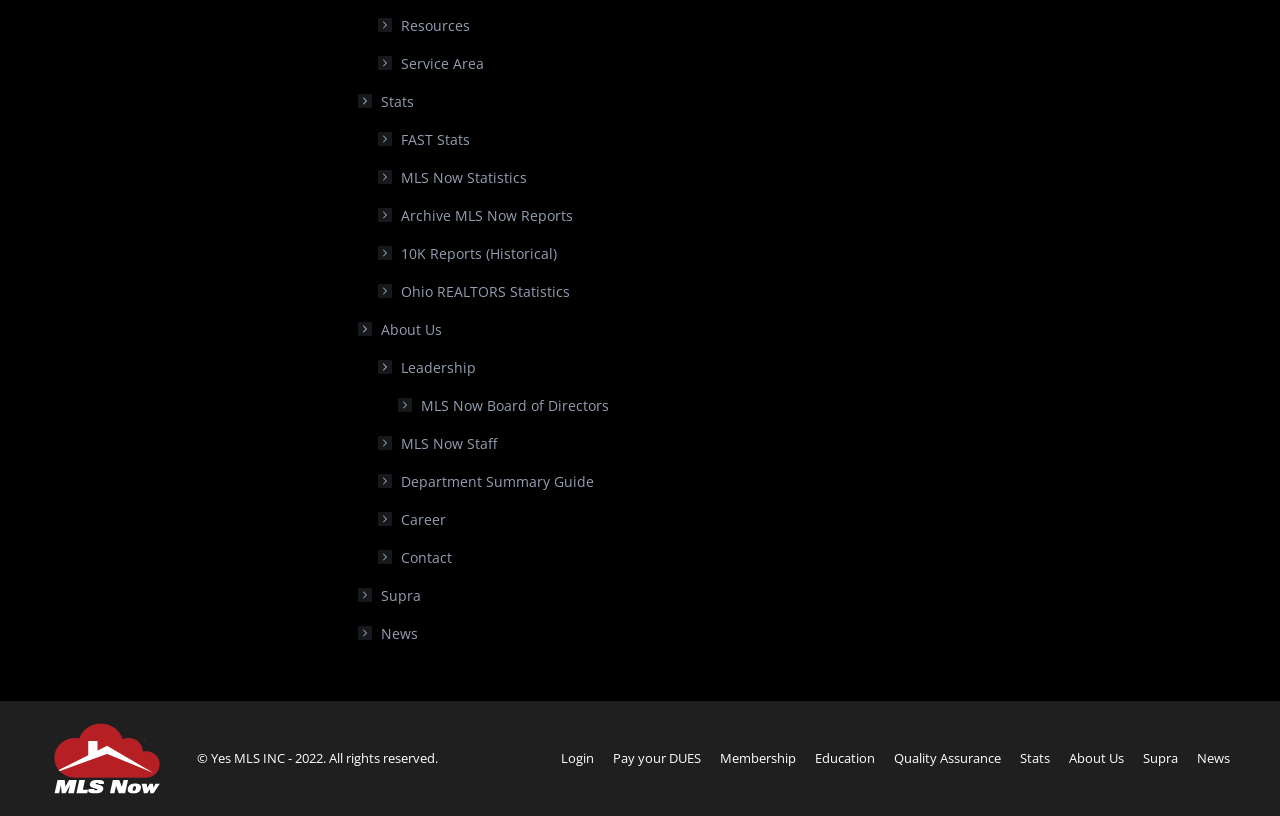Reply to the question below using a single word or brief phrase:
What is the bounding box coordinate of the 'Login' link?

[0.438, 0.915, 0.464, 0.943]